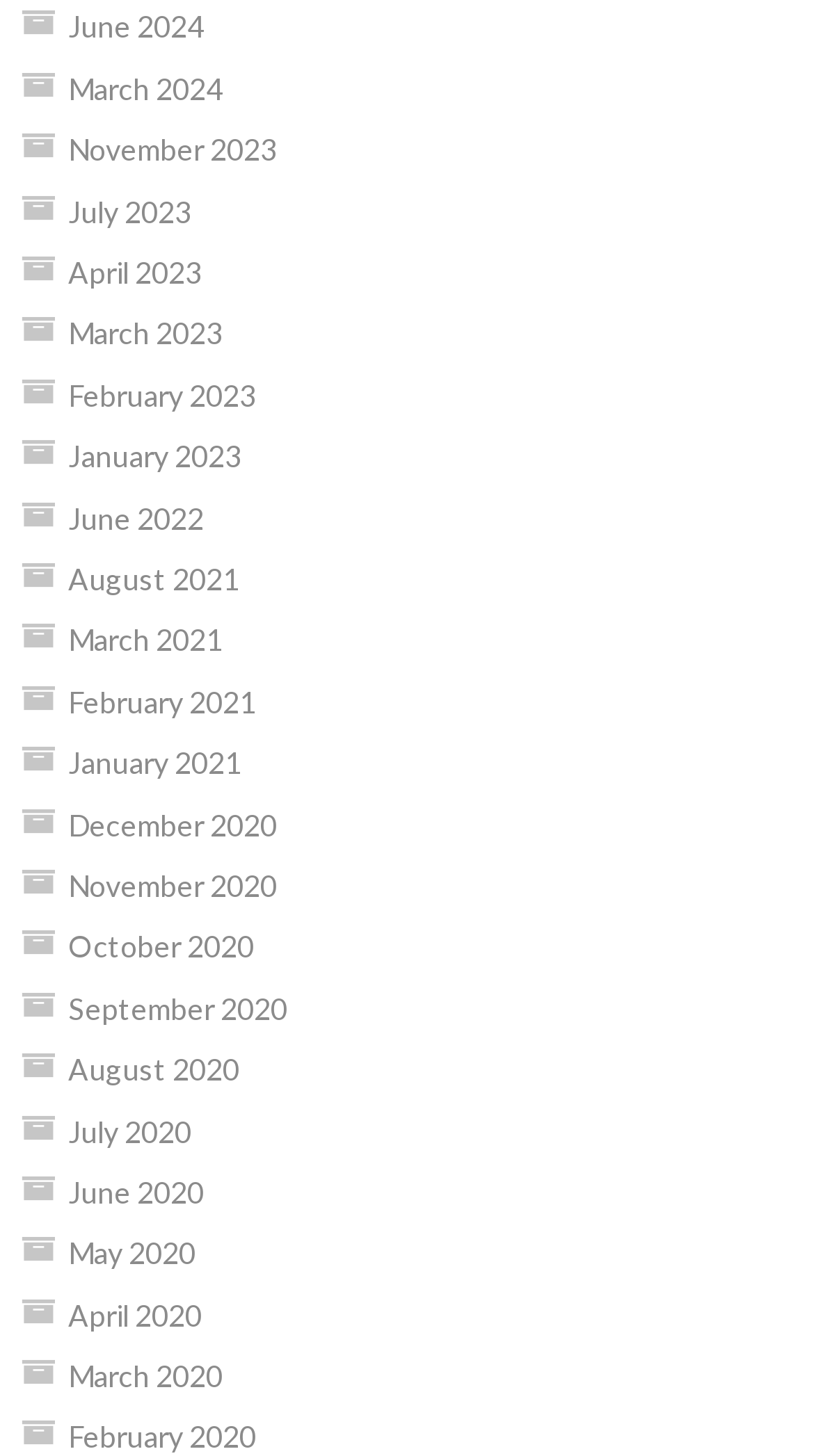Answer in one word or a short phrase: 
How many years are represented in the list of months?

5